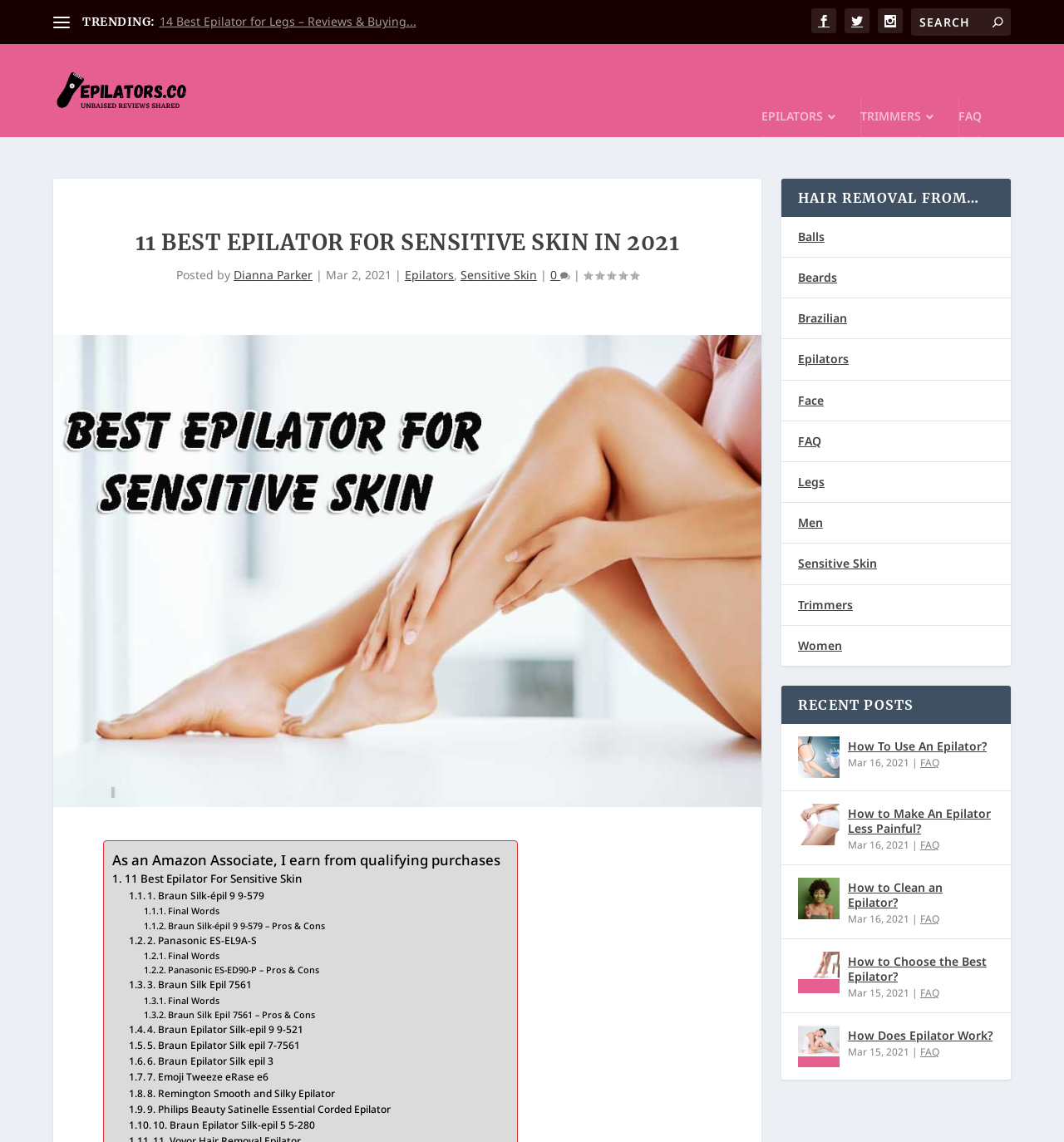Identify and provide the text of the main header on the webpage.

11 BEST EPILATOR FOR SENSITIVE SKIN IN 2021